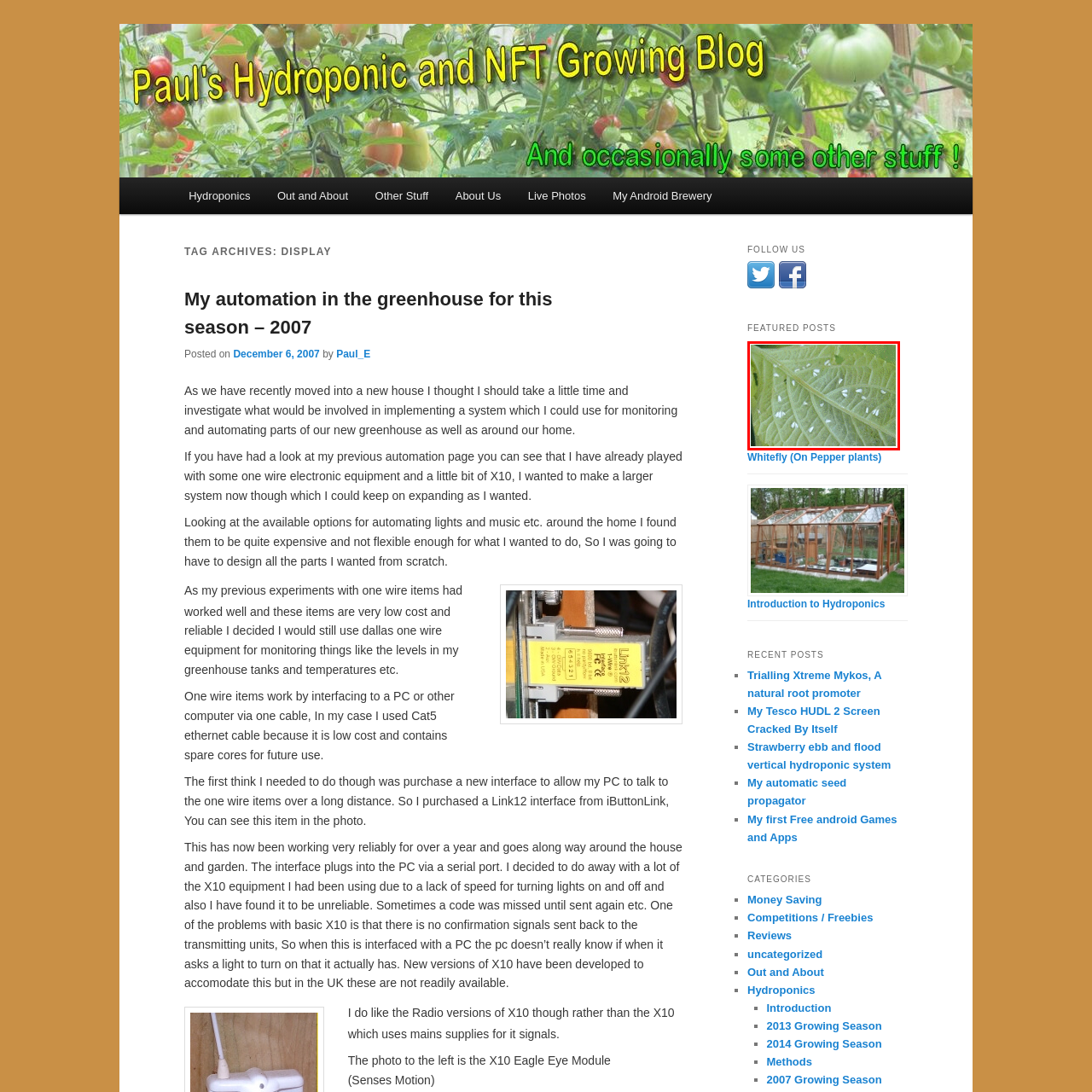What is the effect of whiteflies on plant health?
Take a close look at the image highlighted by the red bounding box and answer the question thoroughly based on the details you see.

The damage caused by whiteflies includes yellowing and wilting of leaves, as they feed on plant sap, leading to compromised plant health. This indicates that the presence of whiteflies can negatively impact the overall health of the plant.